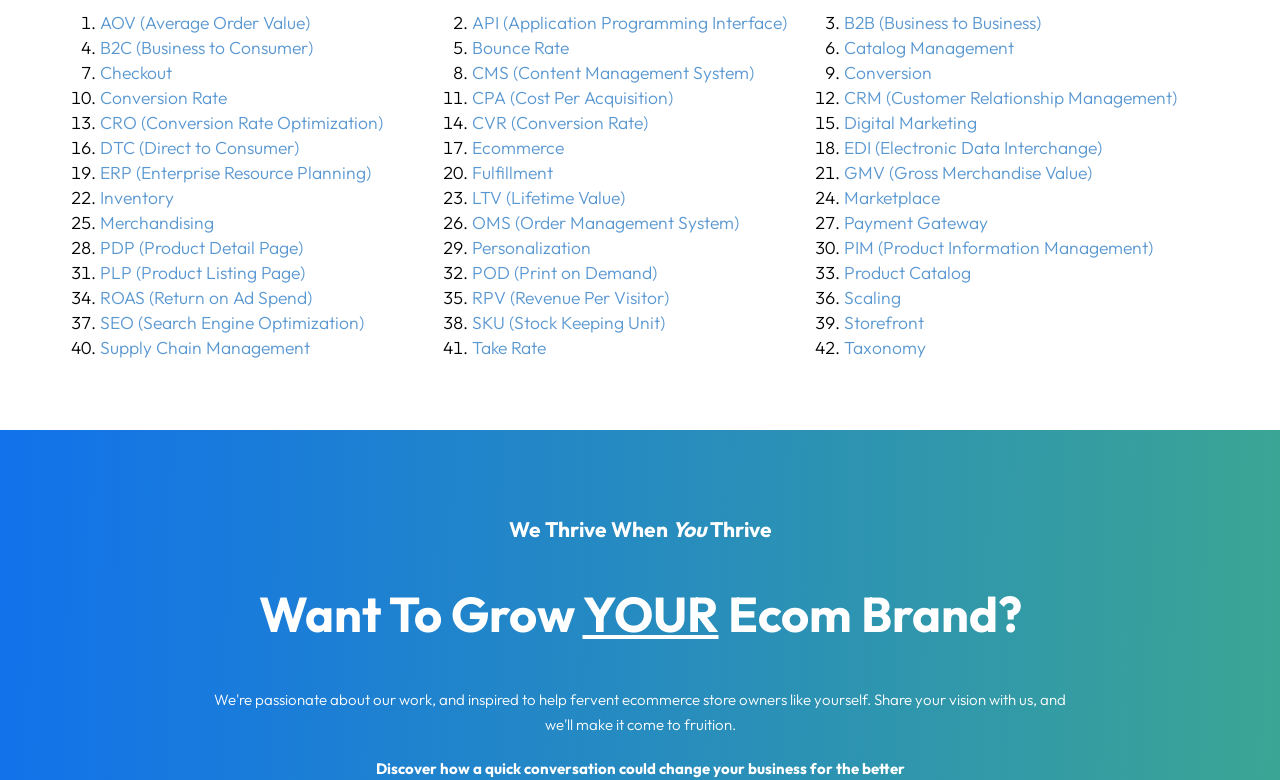Please specify the bounding box coordinates of the area that should be clicked to accomplish the following instruction: "Learn about Conversion Rate". The coordinates should consist of four float numbers between 0 and 1, i.e., [left, top, right, bottom].

[0.078, 0.11, 0.177, 0.14]